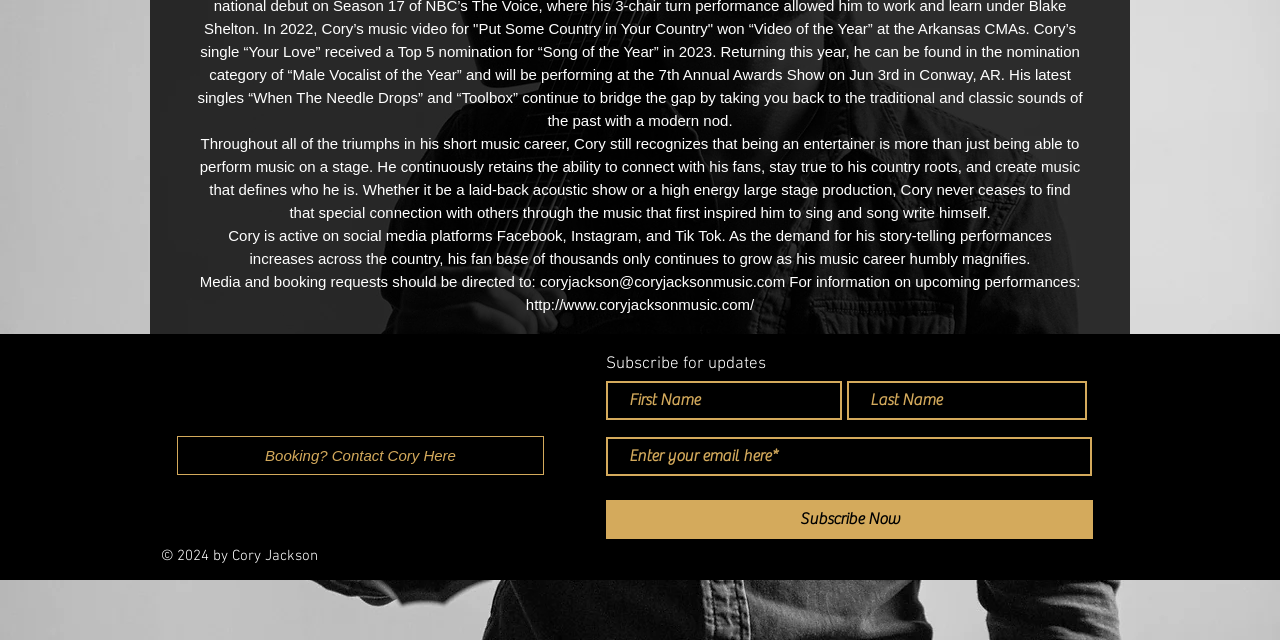Identify the bounding box coordinates for the UI element that matches this description: "Subscribe Now".

[0.473, 0.781, 0.854, 0.842]